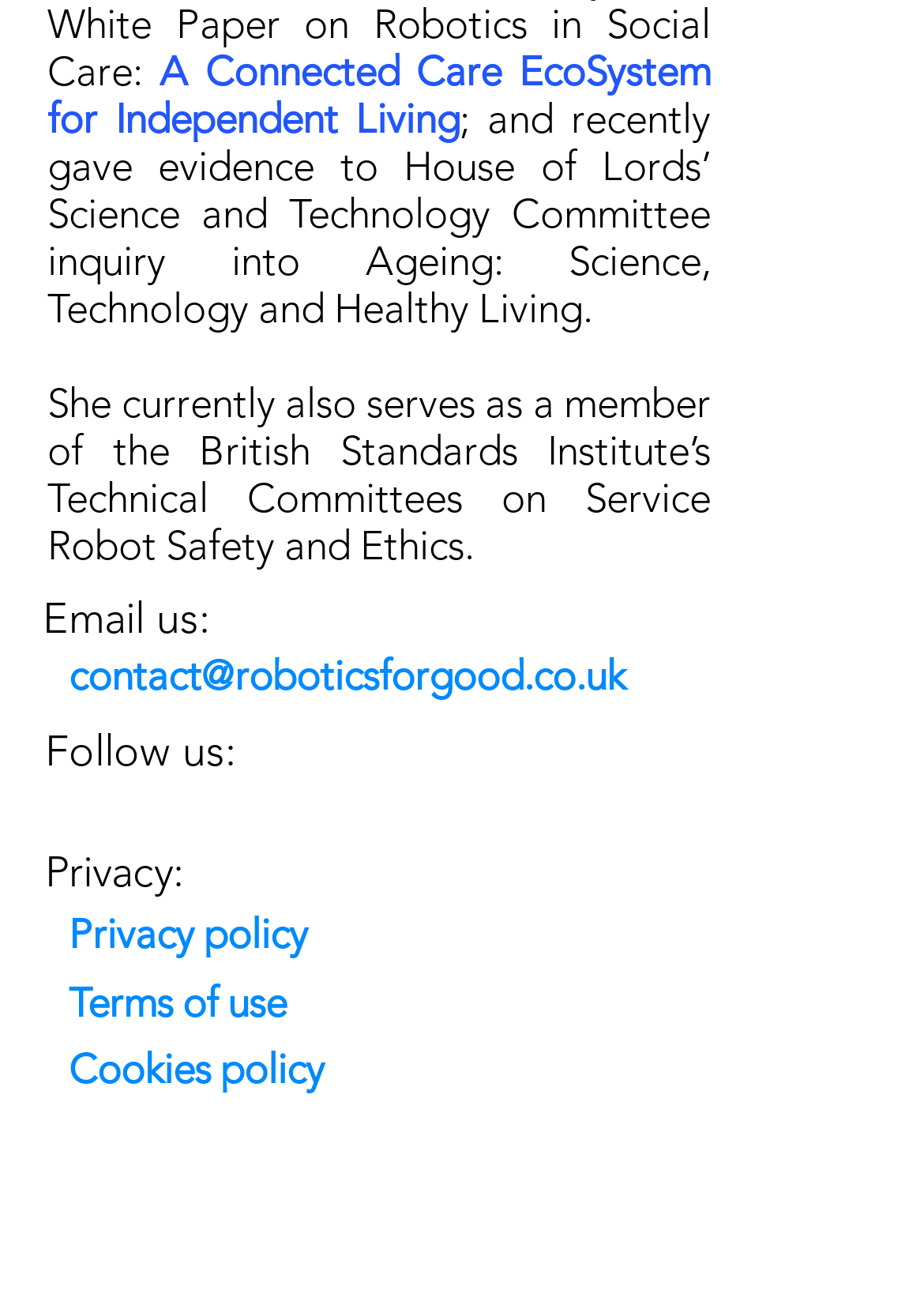Reply to the question with a single word or phrase:
What is the email address to contact?

contact@roboticsforgood.co.uk